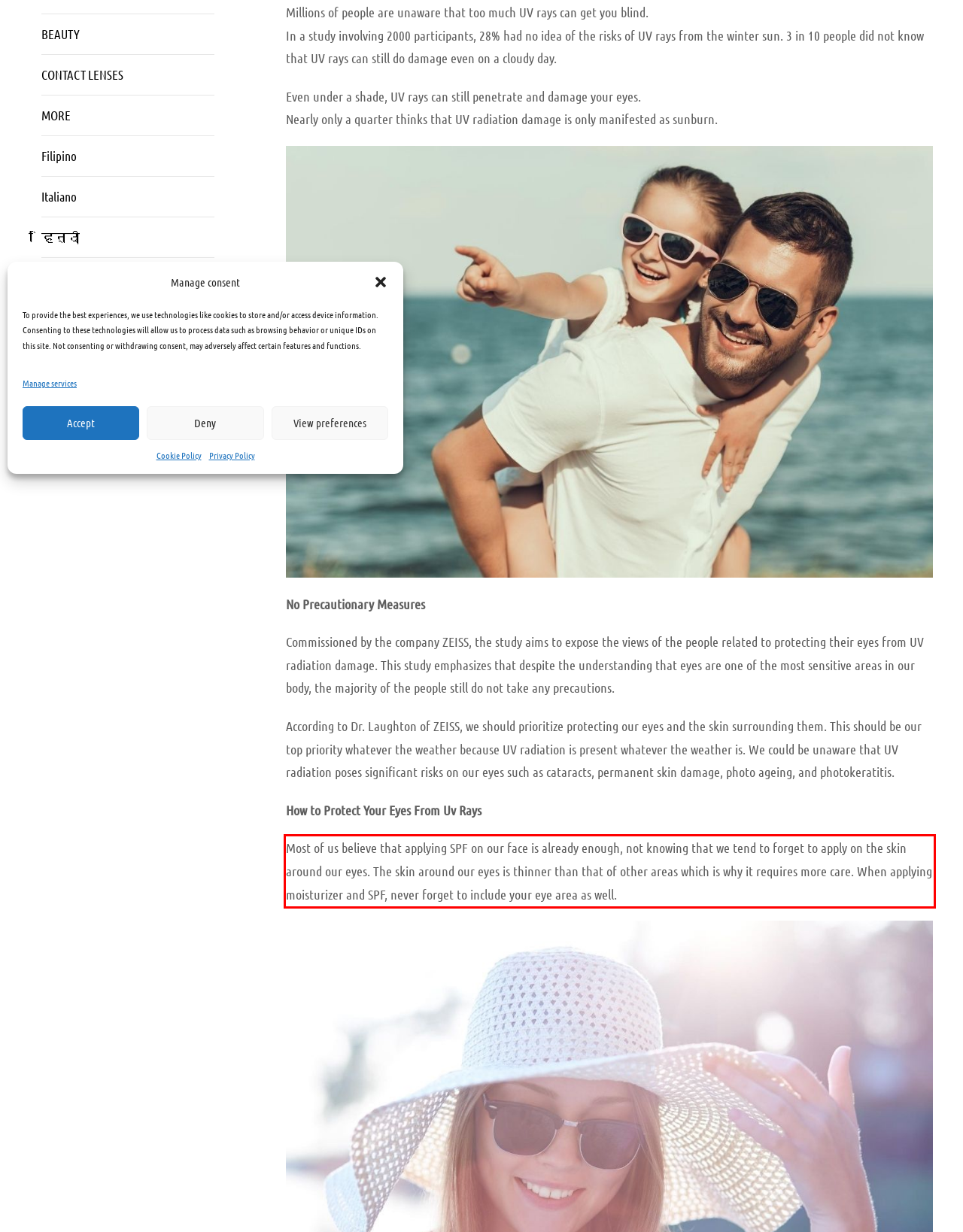Analyze the screenshot of the webpage and extract the text from the UI element that is inside the red bounding box.

Most of us believe that applying SPF on our face is already enough, not knowing that we tend to forget to apply on the skin around our eyes. The skin around our eyes is thinner than that of other areas which is why it requires more care. When applying moisturizer and SPF, never forget to include your eye area as well.